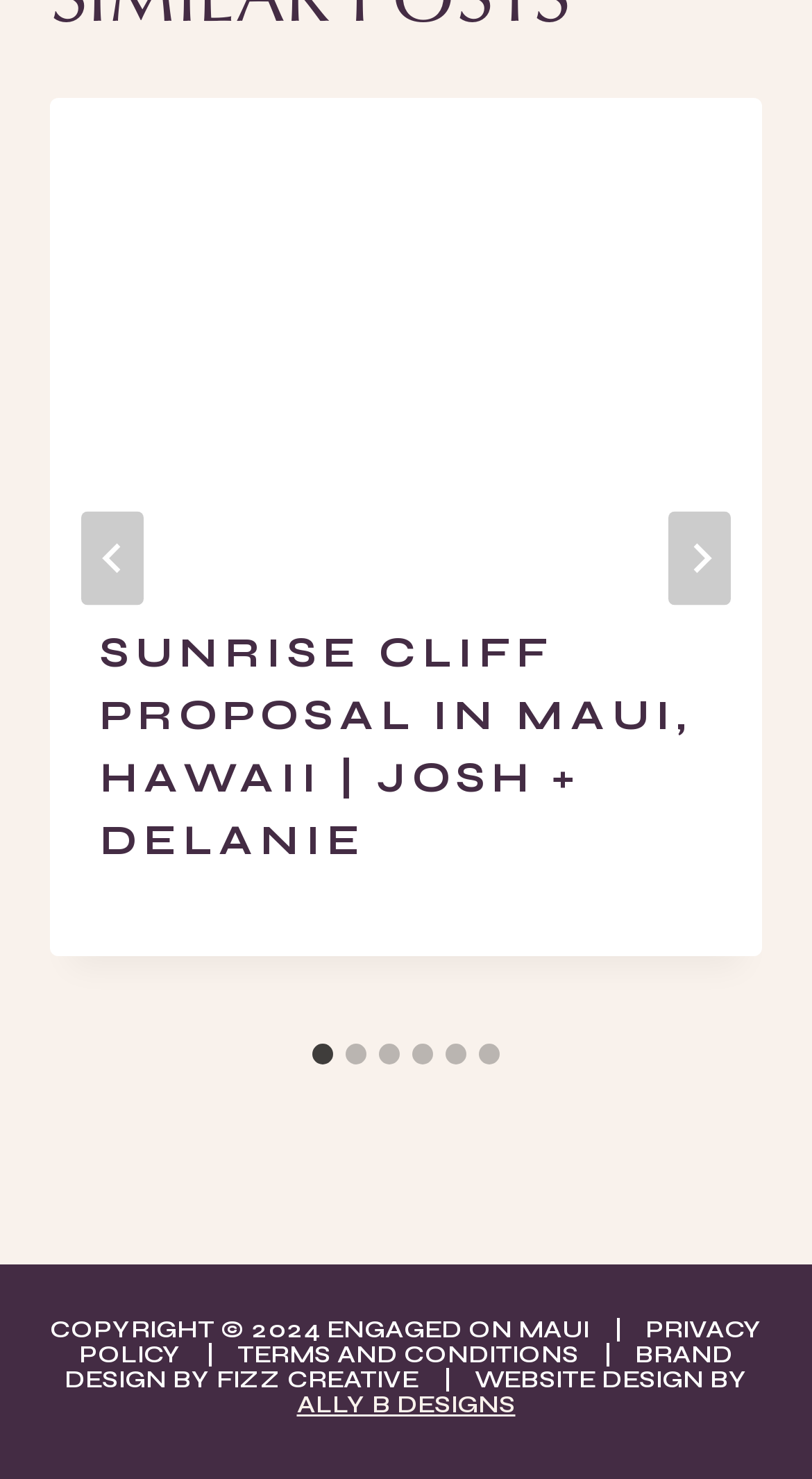Identify the bounding box coordinates of the section that should be clicked to achieve the task described: "View the first slide".

[0.385, 0.706, 0.41, 0.72]